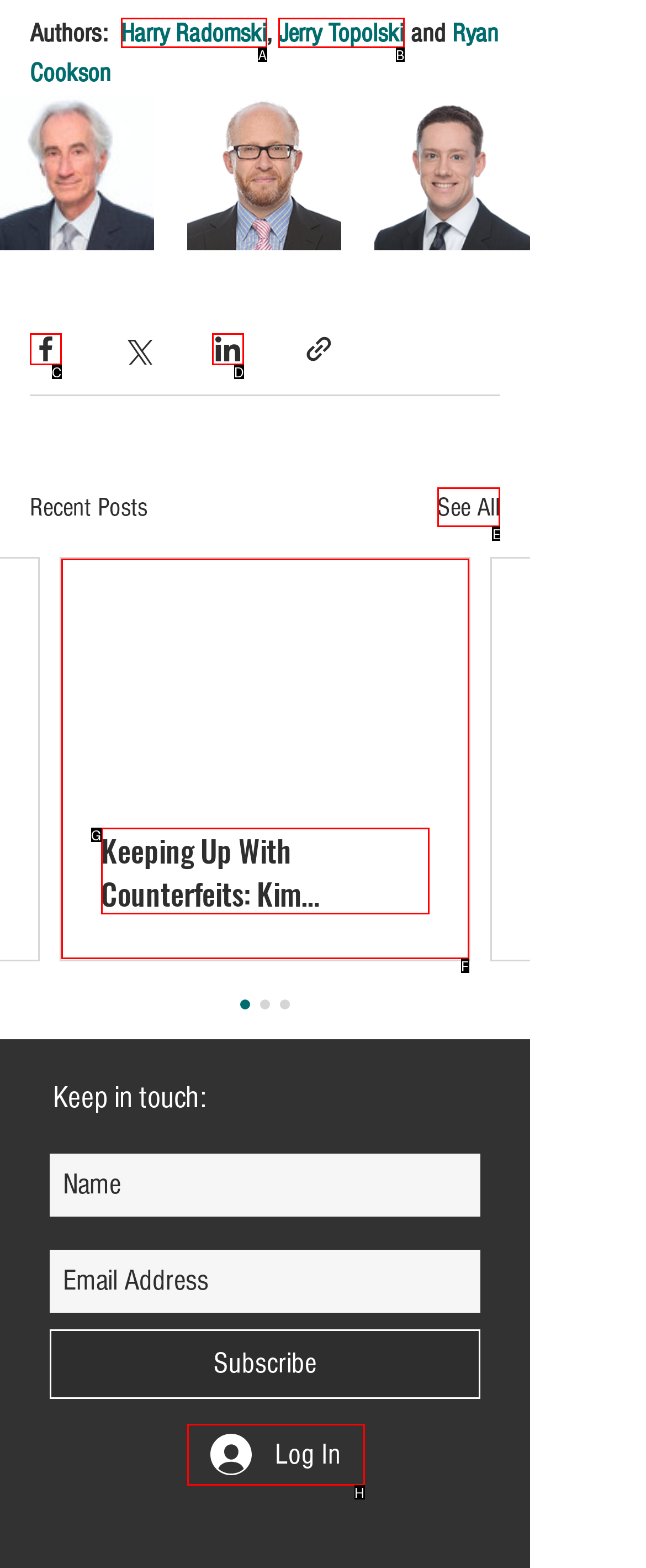Identify the HTML element to click to fulfill this task: Click on the 'See All' link
Answer with the letter from the given choices.

E